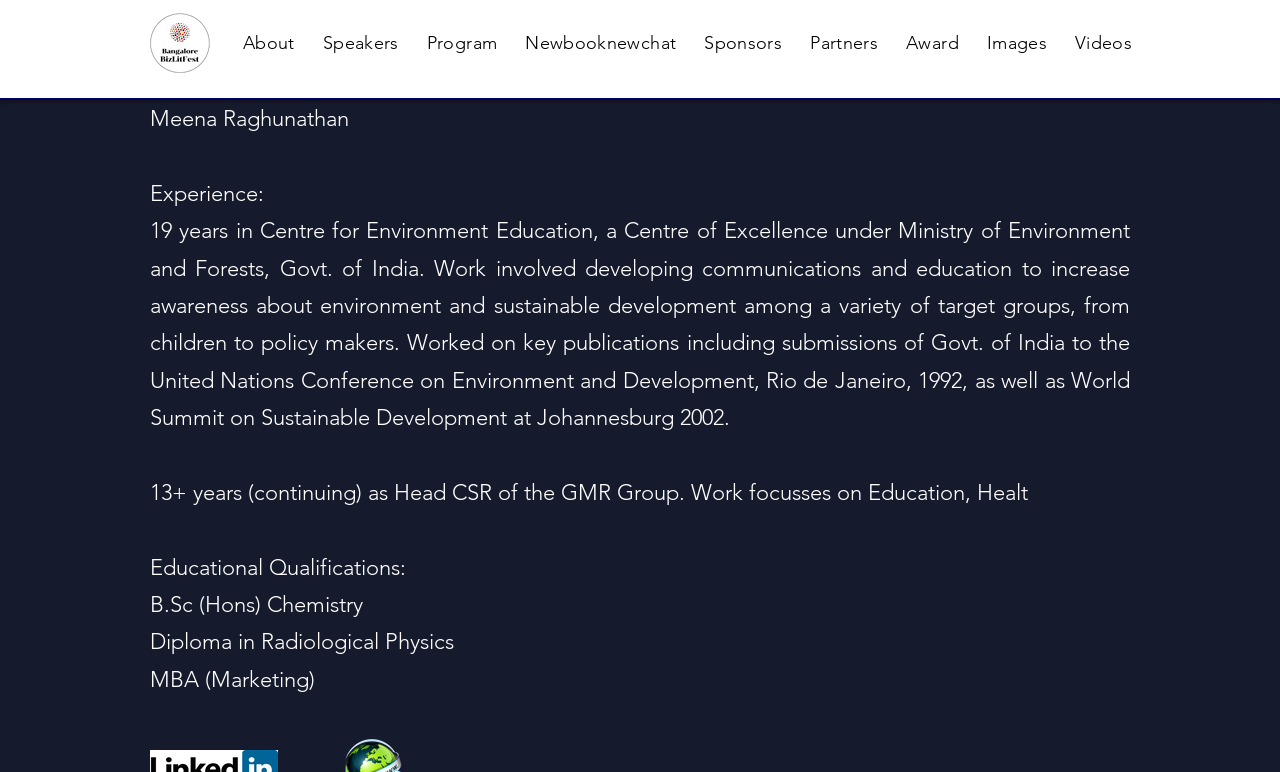Please find the bounding box coordinates of the element that you should click to achieve the following instruction: "Go to About page". The coordinates should be presented as four float numbers between 0 and 1: [left, top, right, bottom].

[0.182, 0.027, 0.238, 0.084]